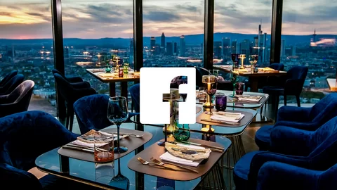Describe the scene in the image with detailed observations.

The image showcases an elegant dining setting with a stunning view of a city skyline at sunset. The foreground features beautifully arranged tables, each adorned with sophisticated tableware and elegant glassware, enhancing the upscale ambiance. In the center of the image, the Facebook logo is prominently displayed in white, symbolizing a connection to the digital realm of social media. The soft lighting and picturesque backdrop create a captivating atmosphere, blending fine dining with modern digital engagement, inviting guests to enjoy both the culinary experience and the scenic beauty.